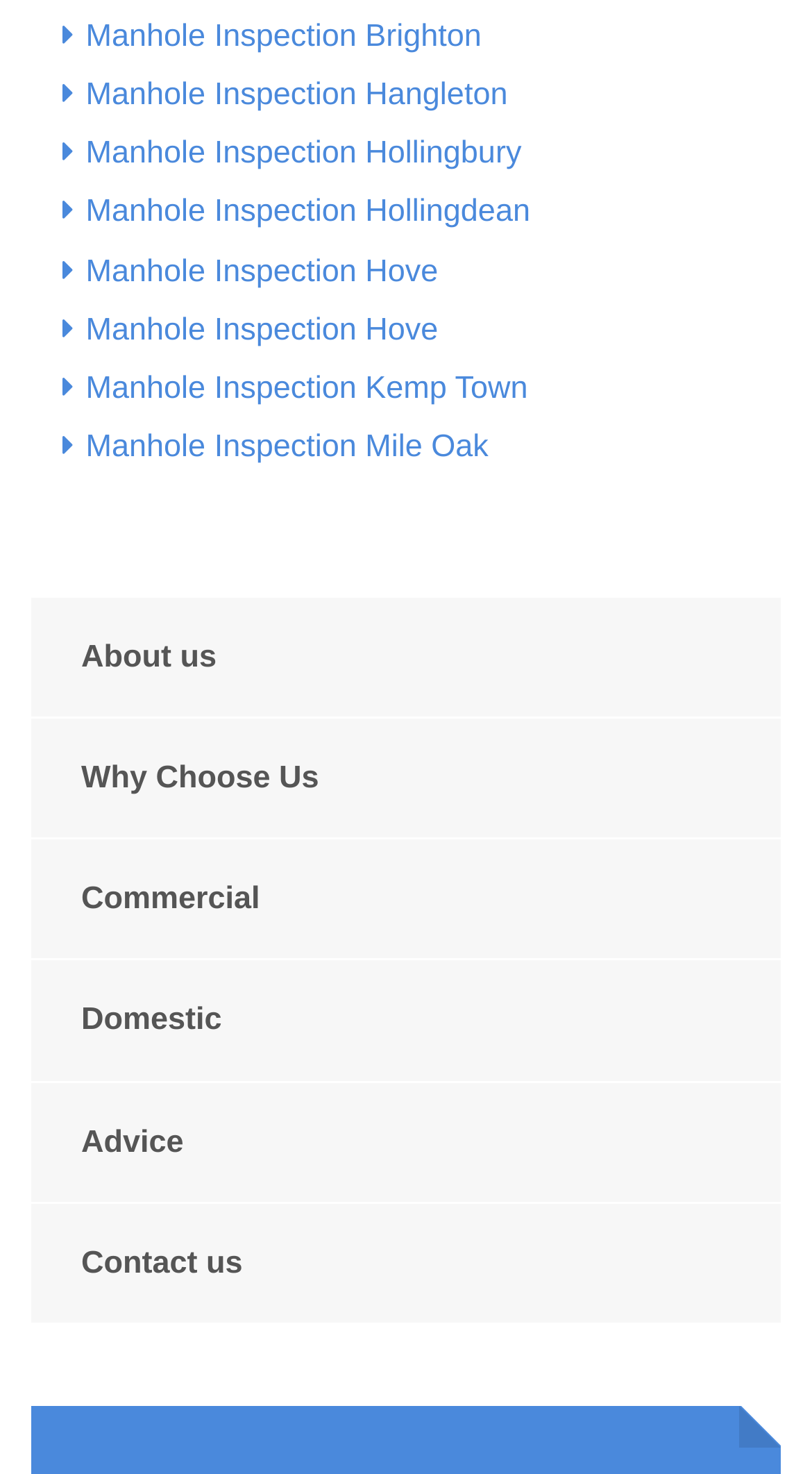Is there a link to a specific location 'Hove'?
Based on the content of the image, thoroughly explain and answer the question.

I searched for links with 'Hove' in their text and found two links: 'Manhole Inspection Hove' and another 'Manhole Inspection Hove'.